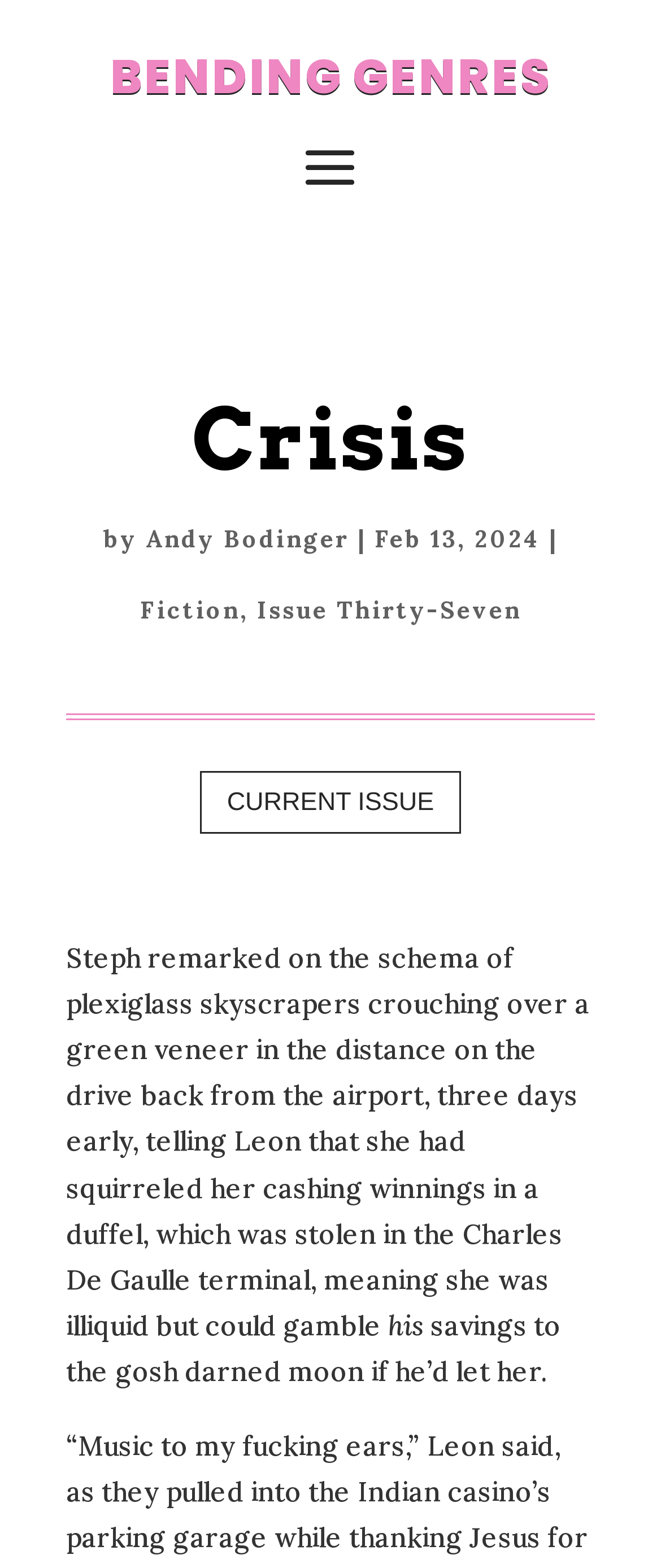What is the category of the article?
Please respond to the question thoroughly and include all relevant details.

I found the category of the article by looking at the links near the title and author's name. One of the links has the text 'Fiction', which suggests that the article belongs to the fiction category.